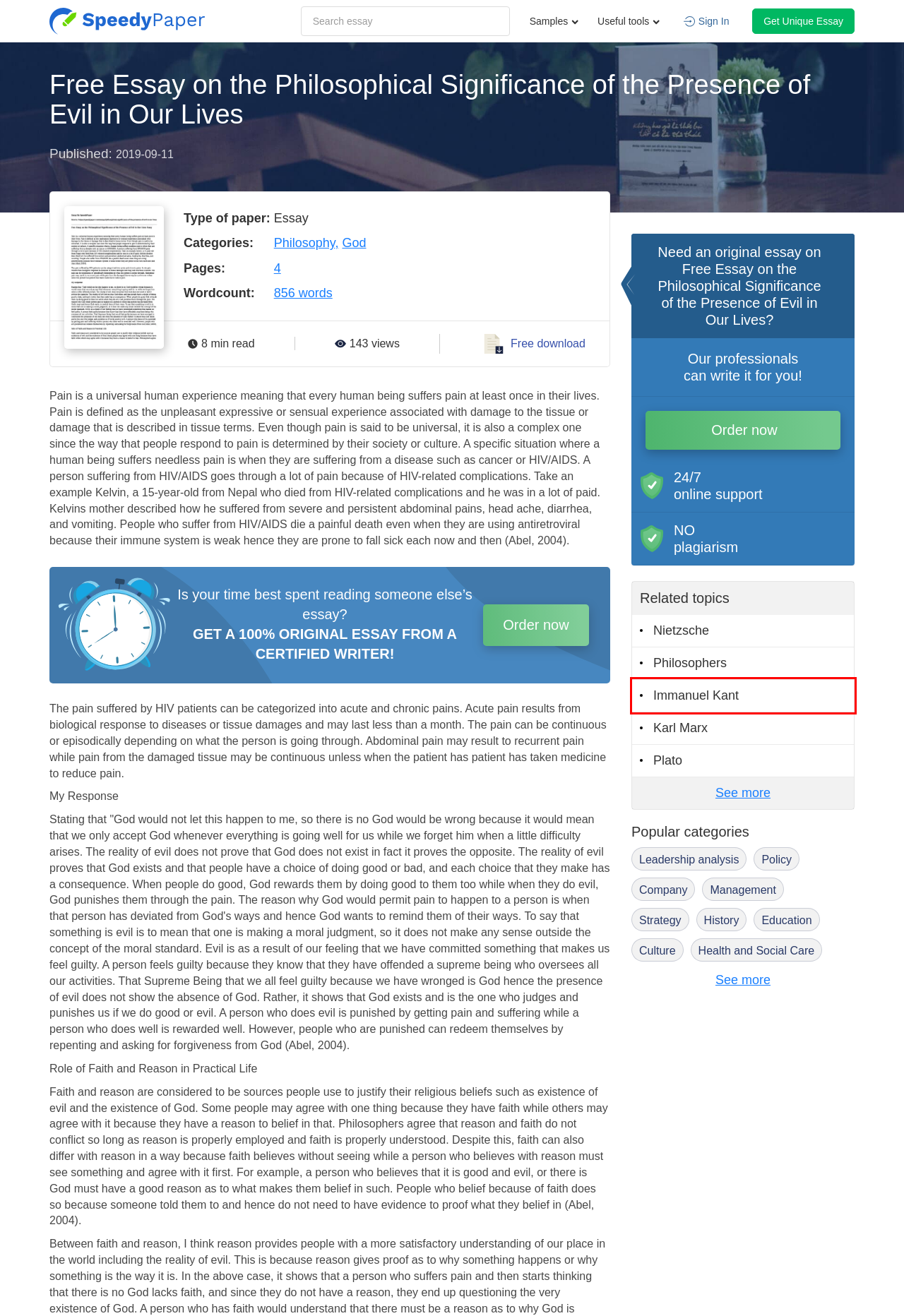You have a screenshot of a webpage with a red rectangle bounding box around an element. Identify the best matching webpage description for the new page that appears after clicking the element in the bounding box. The descriptions are:
A. Management Essay Examples to Inspire and Motivate You | SpeedyPaper.com
B. Plato Essay Examples. SpeedyPaper Will Help With Any College Assignment. | SpeedyPaper.com
C. Leadership Analysis Samples | A Real Salvation for Students | SpeedyPaper.com
D. Outstanding Nietzsche Essay Samples | Click to Download | SpeedyPaper.com
E. Immanuel Kant Essay Samples | Interesting Paper Examples | SpeedyPaper.com
F. Karl Marx Essay Samples: Free Guidelines and Topic Ideas for Students | SpeedyPaper.com
G. Culture Essay Writing Made Easy with SpeedyPaper Services | SpeedyPaper.com
H. Good Paper Samples to Start Writing an Essay on Strategy | SpeedyPaper | SpeedyPaper.com

E